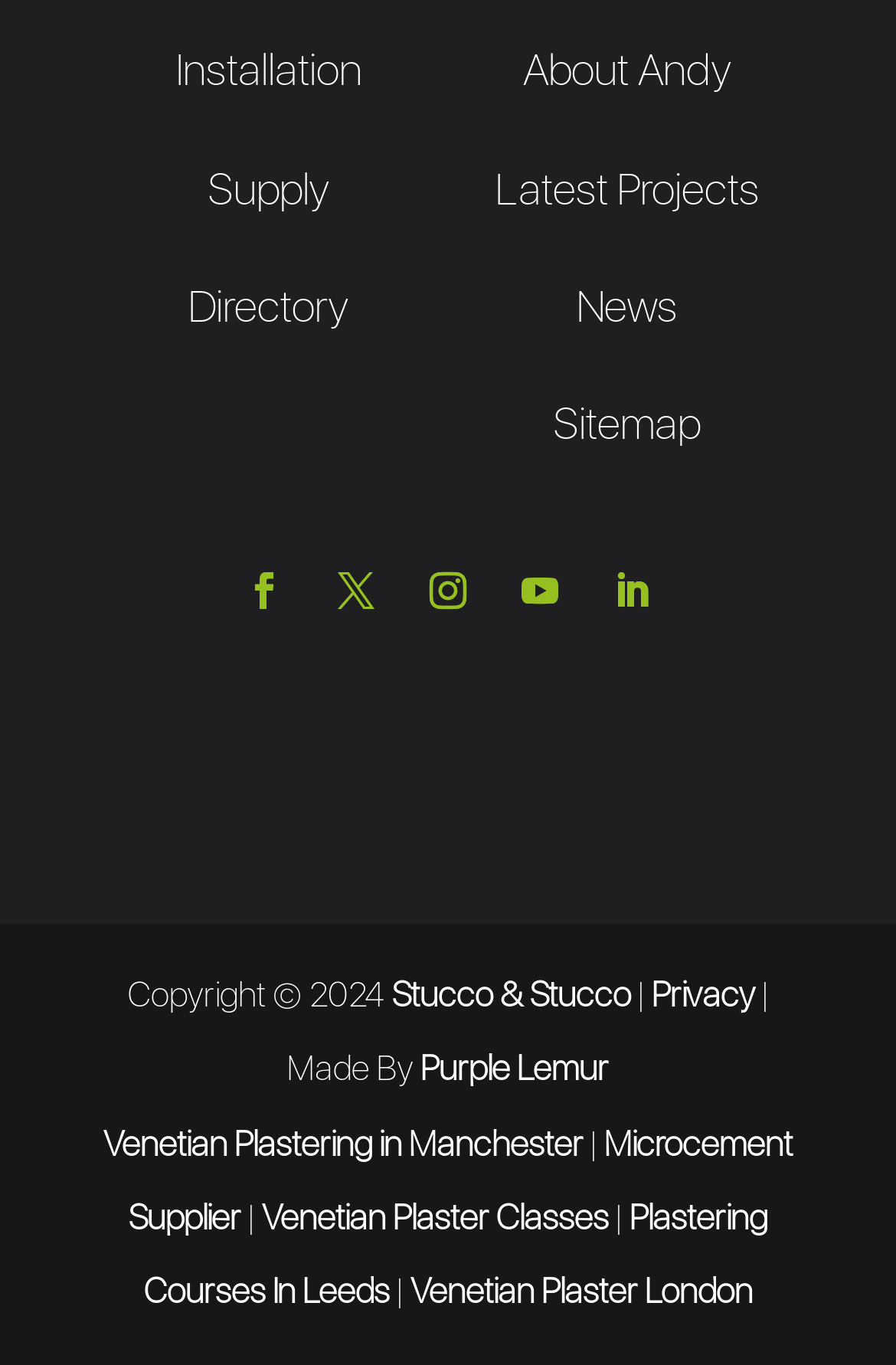Determine the bounding box coordinates of the area to click in order to meet this instruction: "Click on Installation".

[0.196, 0.032, 0.404, 0.071]